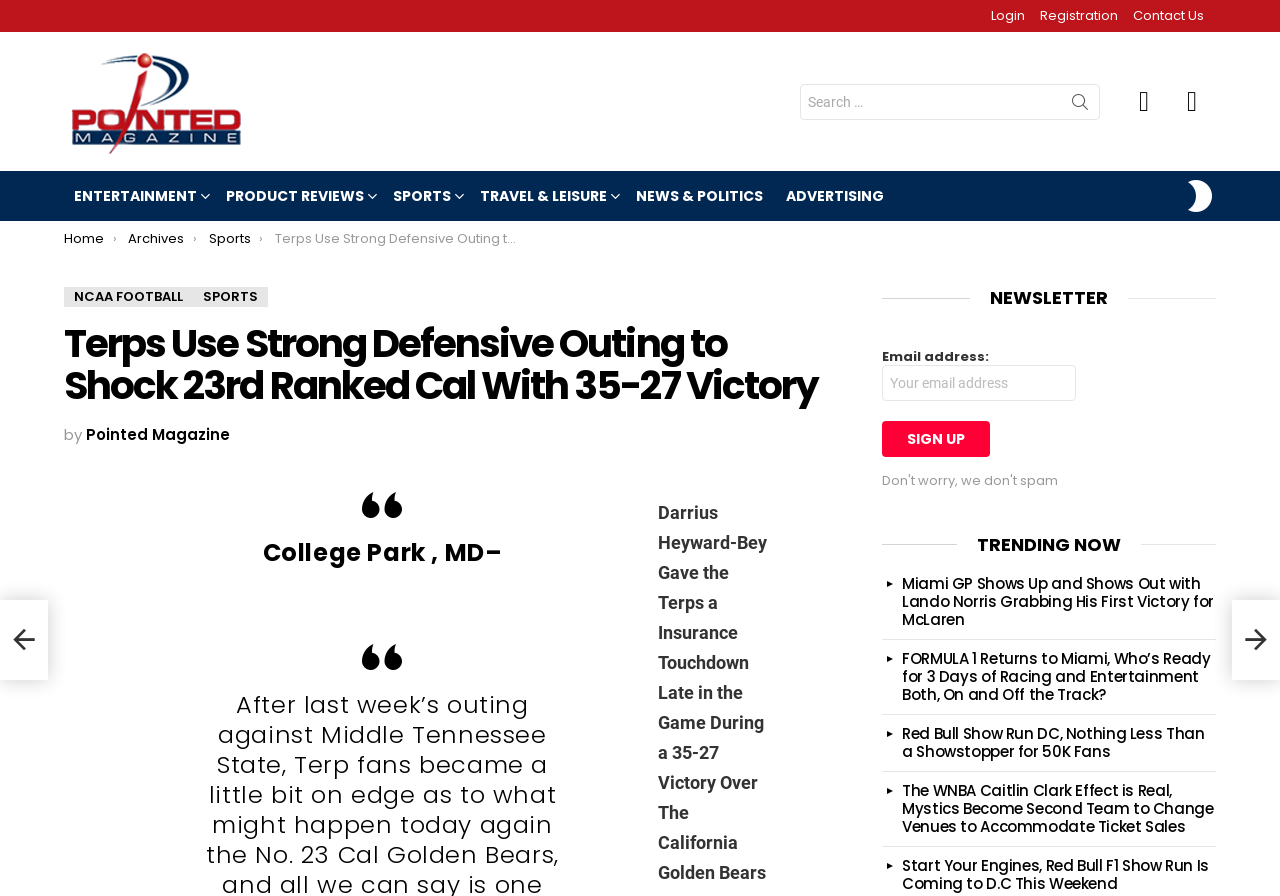Please determine the bounding box coordinates for the element that should be clicked to follow these instructions: "Read the article about Terps Use Strong Defensive Outing to Shock 23rd Ranked Cal With 35-27 Victory".

[0.05, 0.36, 0.642, 0.453]